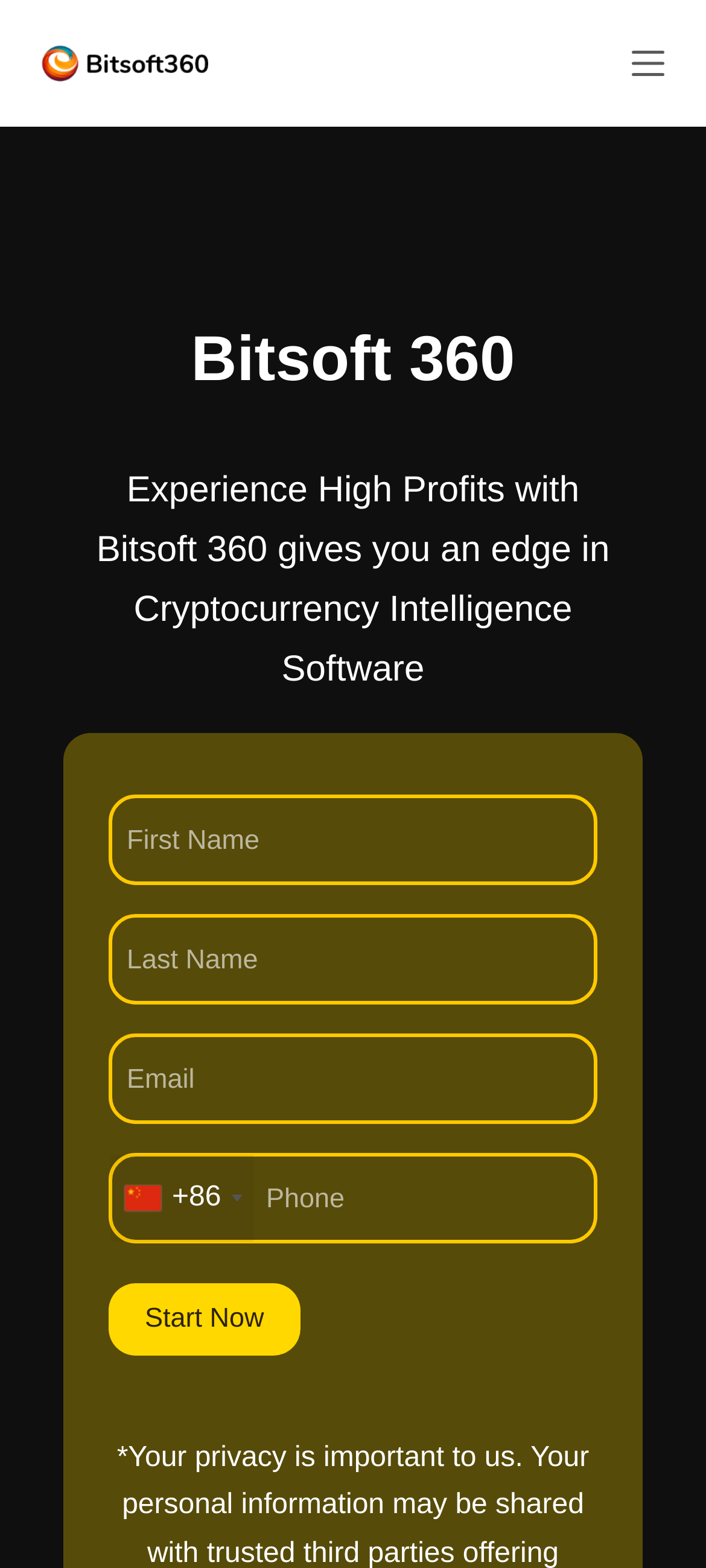Write a detailed summary of the webpage.

The webpage is the official website of Bitsoft 360 AI App, a trading platform that provides users with tools to enhance their trading journey. At the top-left corner, there is a link to "Skip to content" and a link to "Bitsoft 360" with an accompanying image of the logo. On the top-right corner, there is a "Menu" button.

When the "Menu" button is clicked, a dropdown menu appears with a heading that reads "Bitsoft 360". Below the heading, there is a promotional text that highlights the benefits of using Bitsoft 360, stating that it gives users an edge in cryptocurrency intelligence software.

The webpage also features a registration form with several input fields. The form is divided into sections, with labels and textboxes for "First name", "Last Name", "Email", and "Phone". Each of these fields is required, and there is an additional "(Required)" label next to each field. The "Phone" field has a dropdown combobox with a default value of "China (中国): +86".

At the bottom of the form, there is a "Start Now" button. Overall, the webpage is designed to encourage users to sign up and start using the Bitsoft 360 AI App.